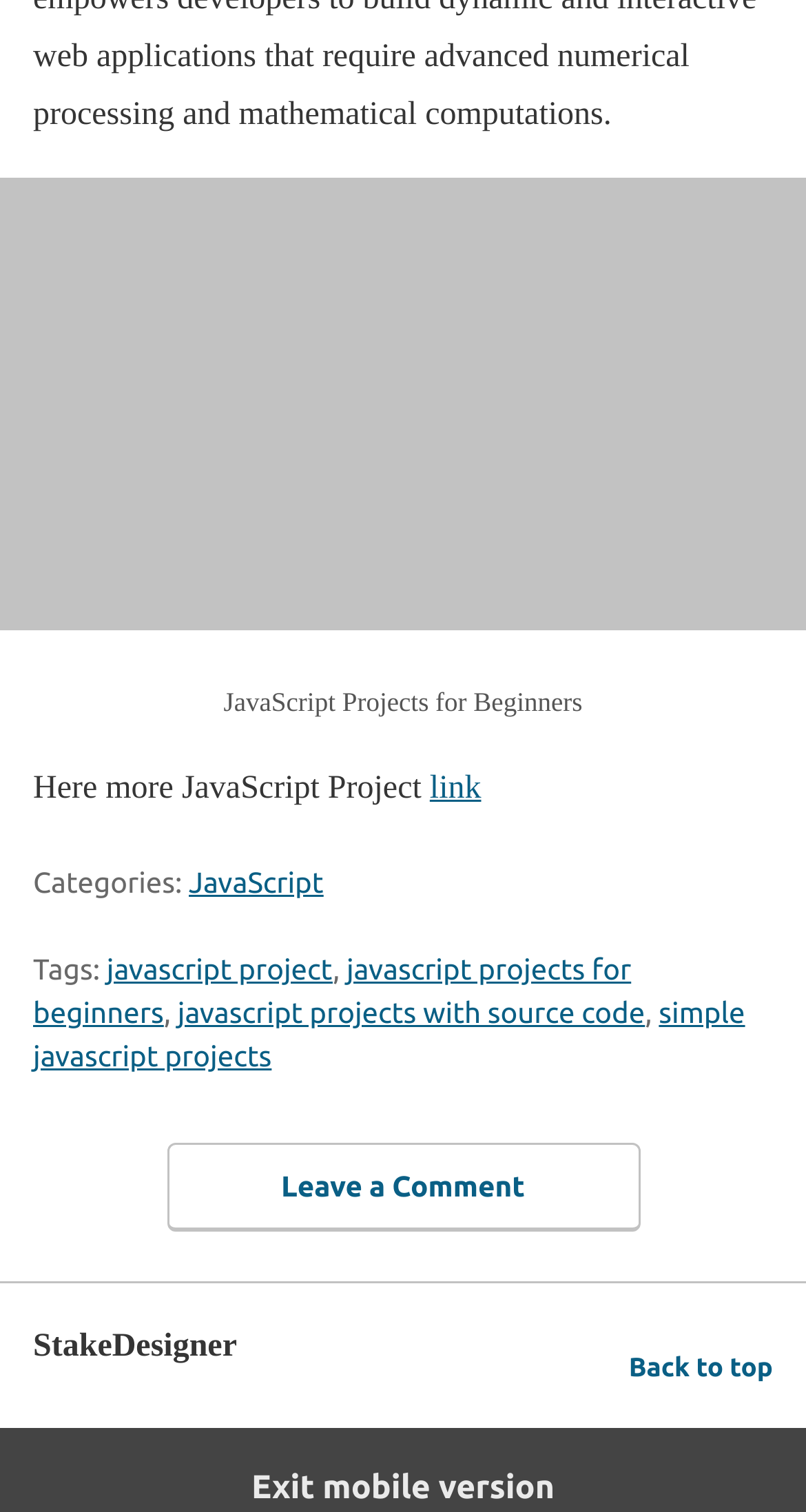Identify the bounding box of the UI component described as: "javascript projects for beginners".

[0.041, 0.63, 0.783, 0.681]